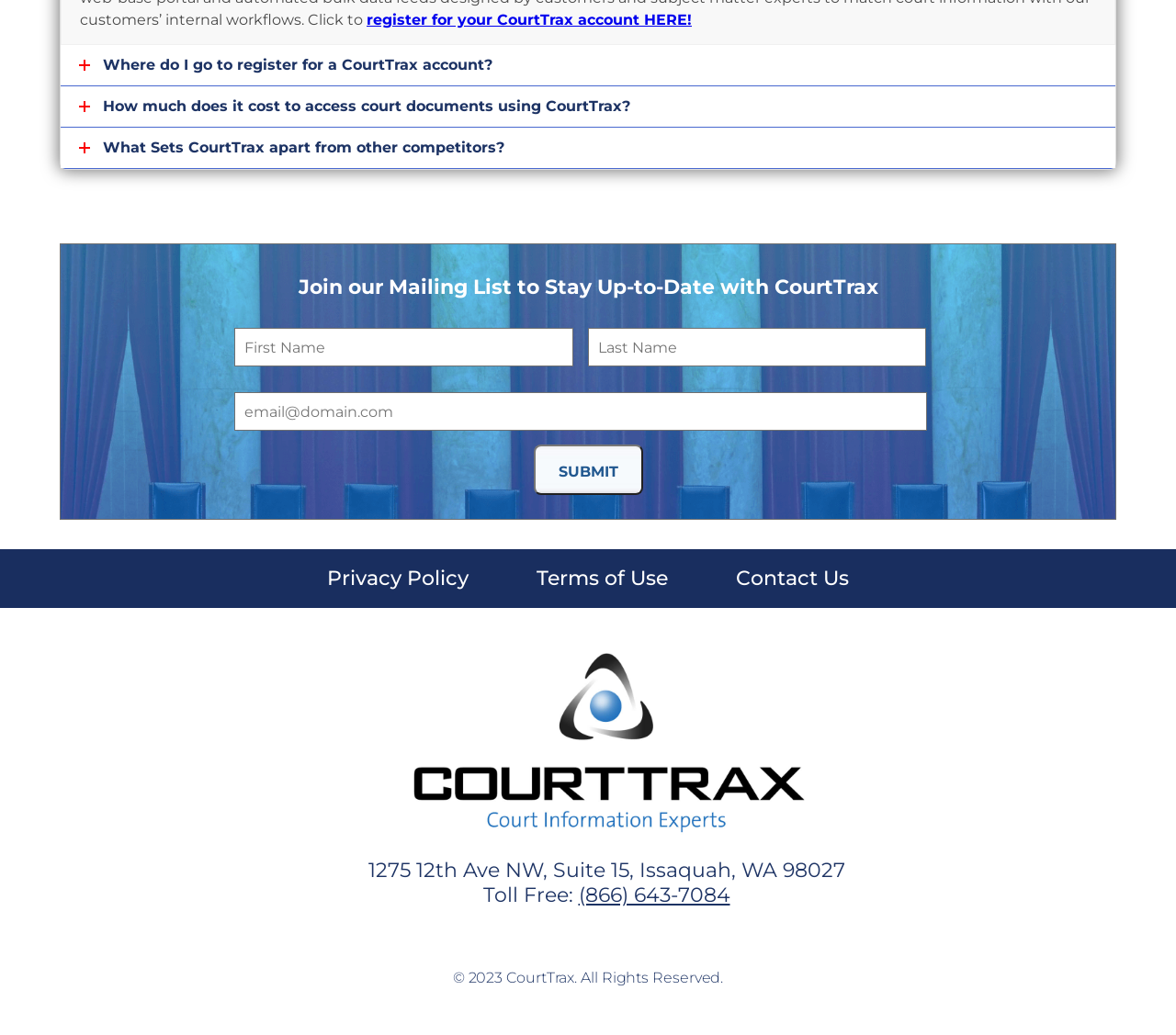From the given element description: "Terms of Use", find the bounding box for the UI element. Provide the coordinates as four float numbers between 0 and 1, in the order [left, top, right, bottom].

[0.429, 0.531, 0.595, 0.588]